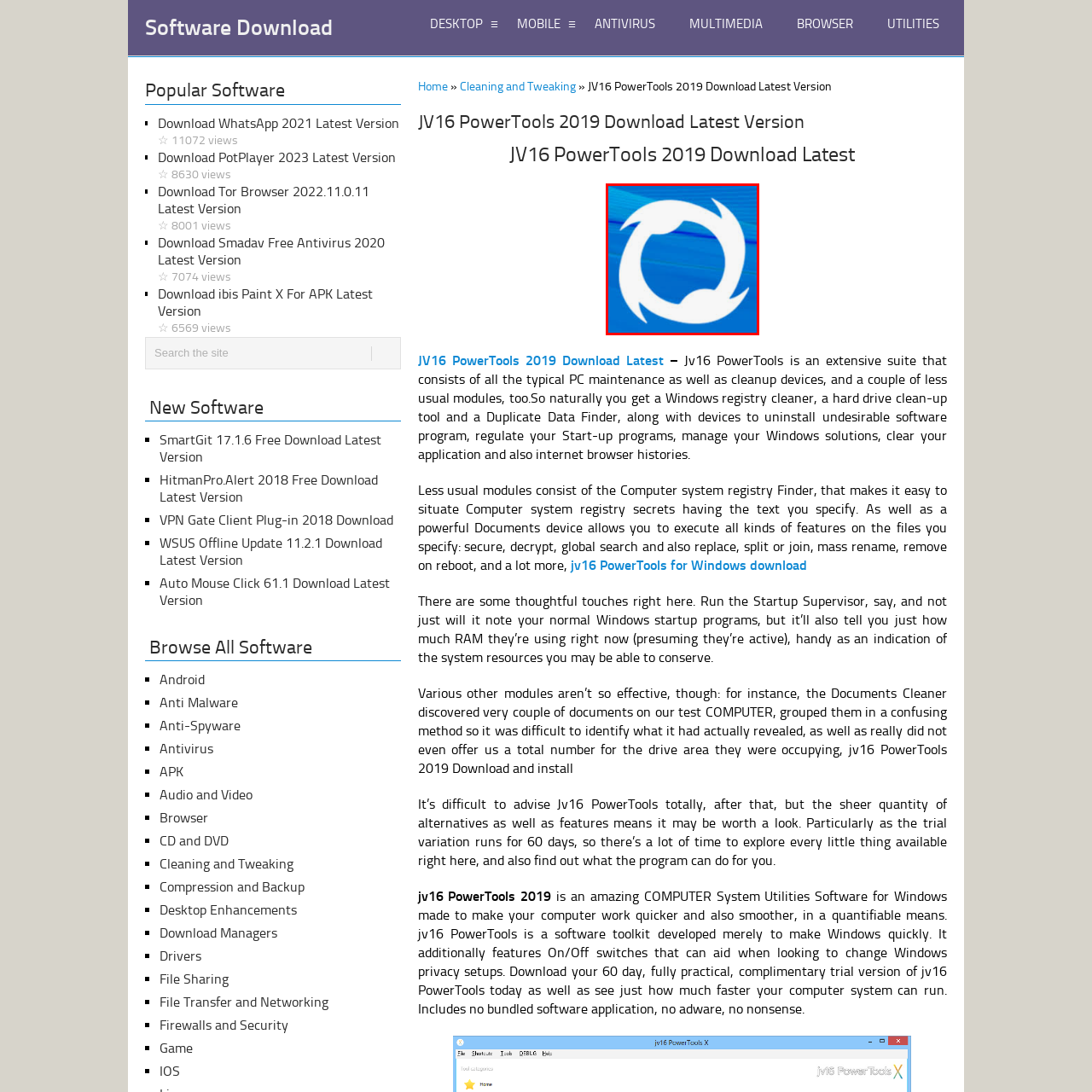Focus on the portion of the image highlighted in red and deliver a detailed explanation for the following question: What is the purpose of JV16 PowerTools?

JV16 PowerTools is a suite designed for comprehensive PC maintenance and optimization, which aims to enhance computer performance and streamline maintenance tasks, reflecting its functionality as a go-to solution for users seeking to improve their system's speed and efficiency.